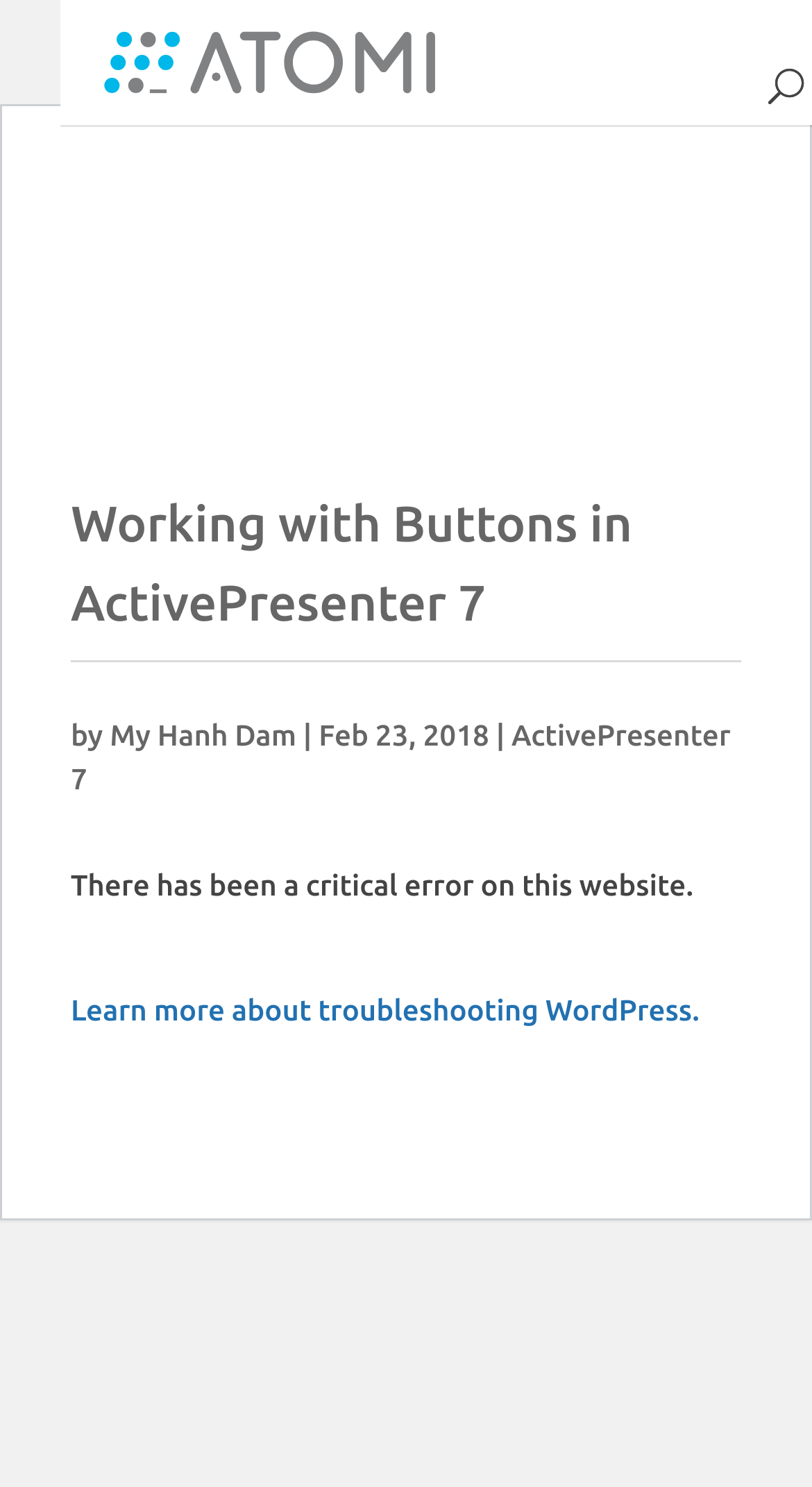Illustrate the webpage thoroughly, mentioning all important details.

The webpage is about working with buttons in ActivePresenter 7. At the top left corner, there is a link to "Atomi Systems, Inc." accompanied by an image with the same name. Below this, there is a main article section that occupies most of the page. 

The article starts with a heading "Working with Buttons in ActivePresenter 7" at the top. Below the heading, there is a line of text that indicates the author's name, "My Hanh Dam", and the date "Feb 23, 2018". 

On the same line as the author's name, there is a link to "ActivePresenter 7" at the right side. Further down, there is a warning message "There has been a critical error on this website." followed by a link to "Learn more about troubleshooting WordPress." at the bottom left of the article section.